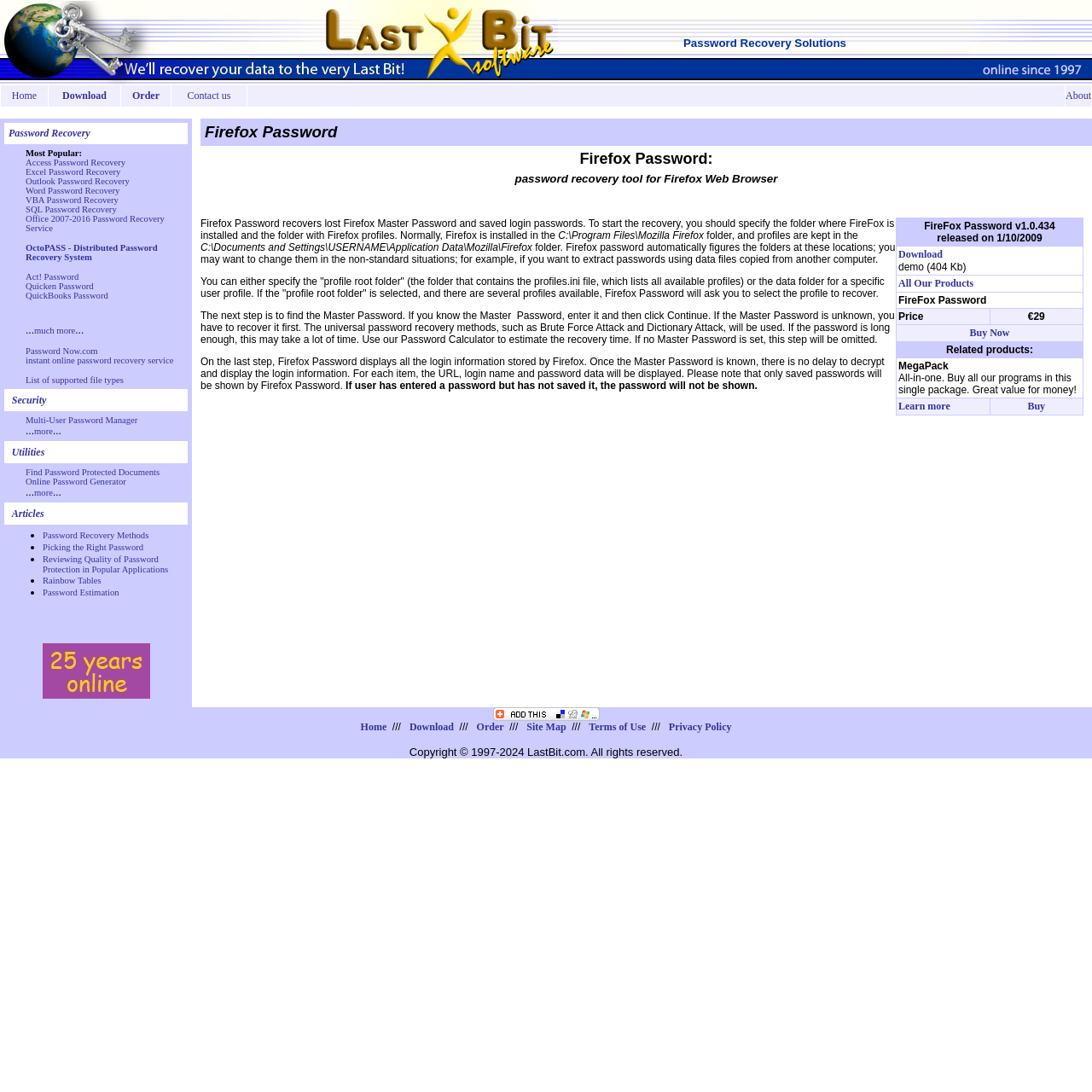Give the bounding box coordinates for this UI element: "Find Password Protected Documents". The coordinates should be four float numbers between 0 and 1, arranged as [left, top, right, bottom].

[0.023, 0.428, 0.146, 0.437]